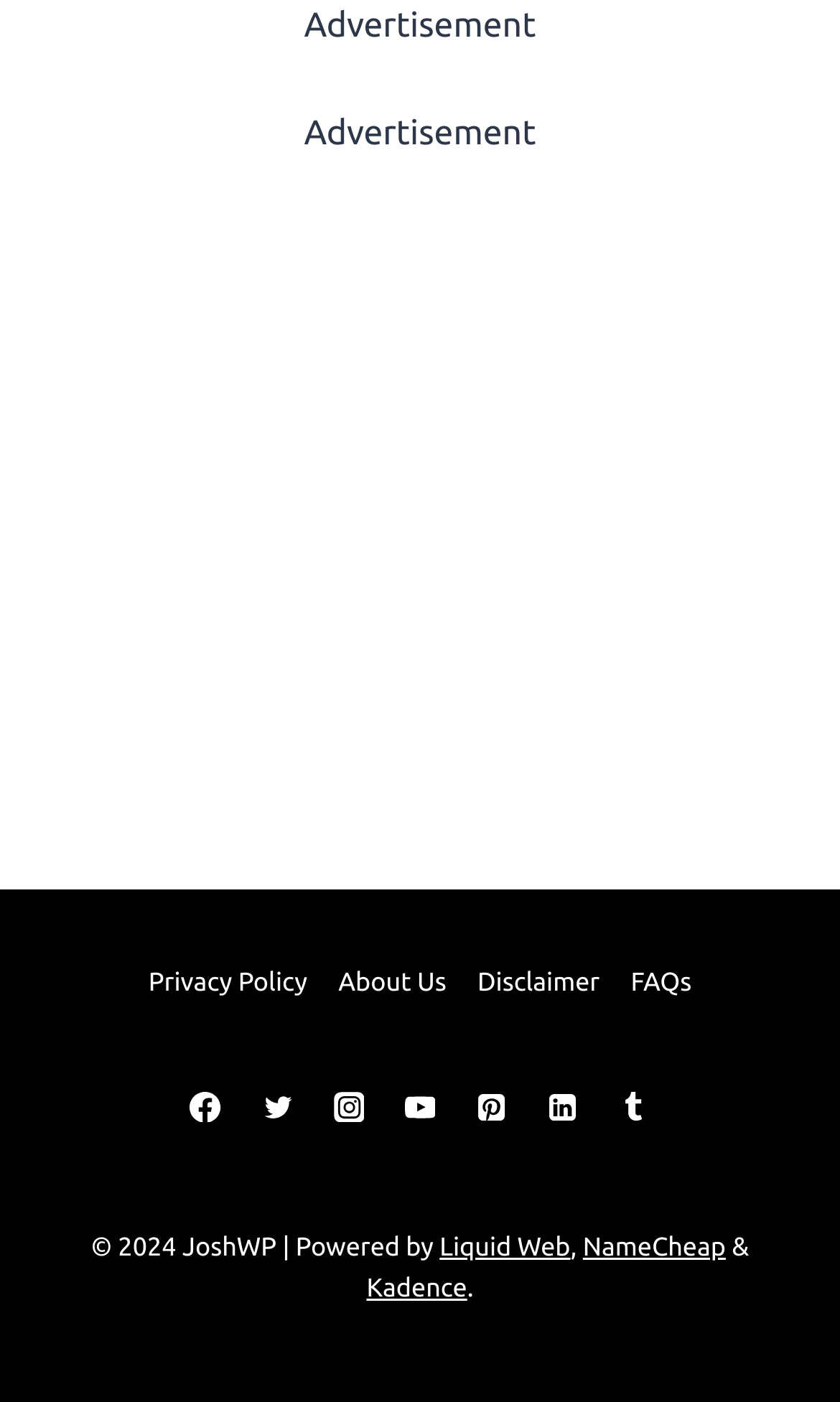Find the bounding box coordinates of the area that needs to be clicked in order to achieve the following instruction: "Visit the 'Privacy Policy' page". The coordinates should be specified as four float numbers between 0 and 1, i.e., [left, top, right, bottom].

[0.158, 0.68, 0.384, 0.721]